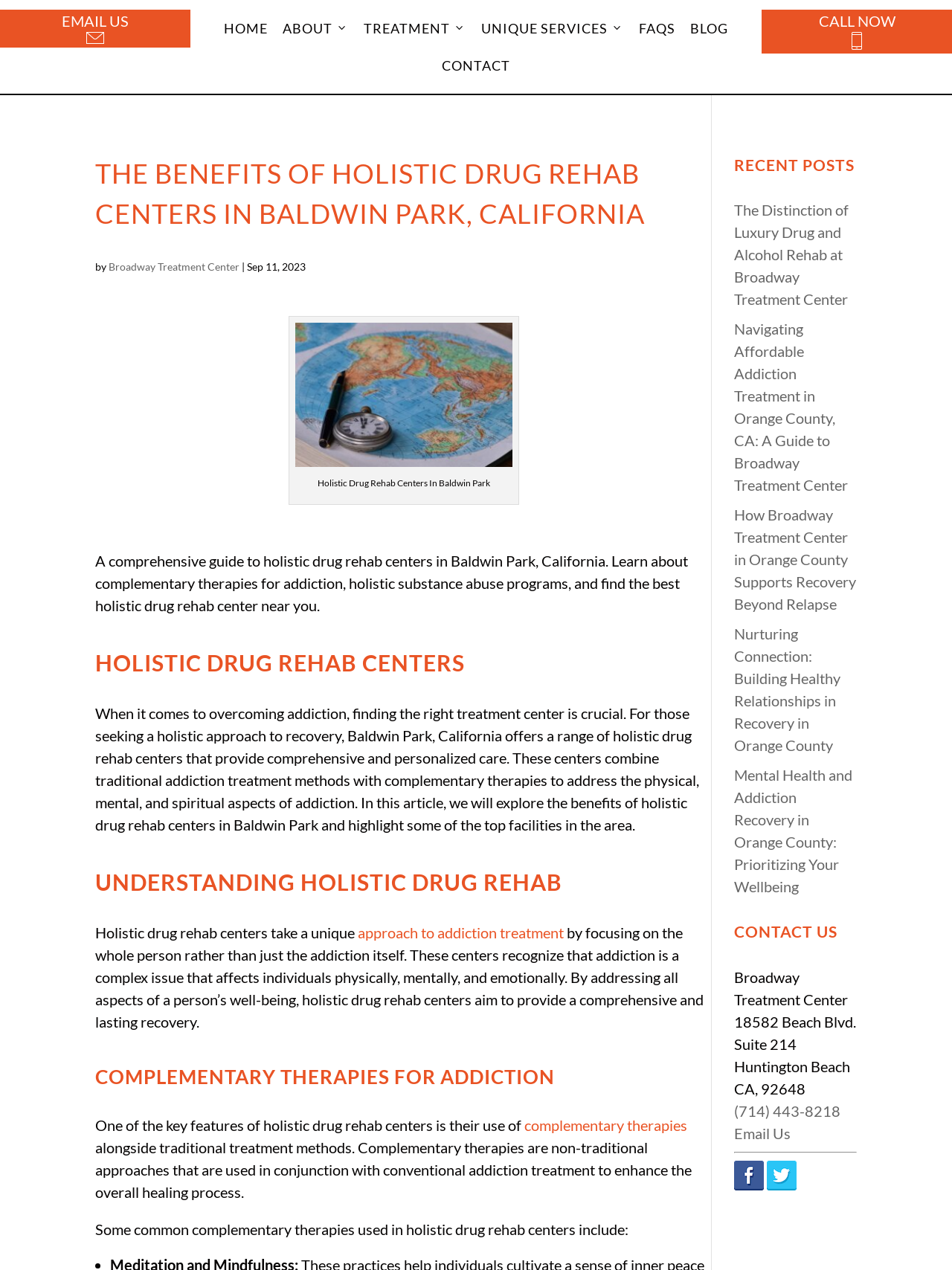Reply to the question with a single word or phrase:
What is the address of the treatment center?

18582 Beach Blvd. Suite 214